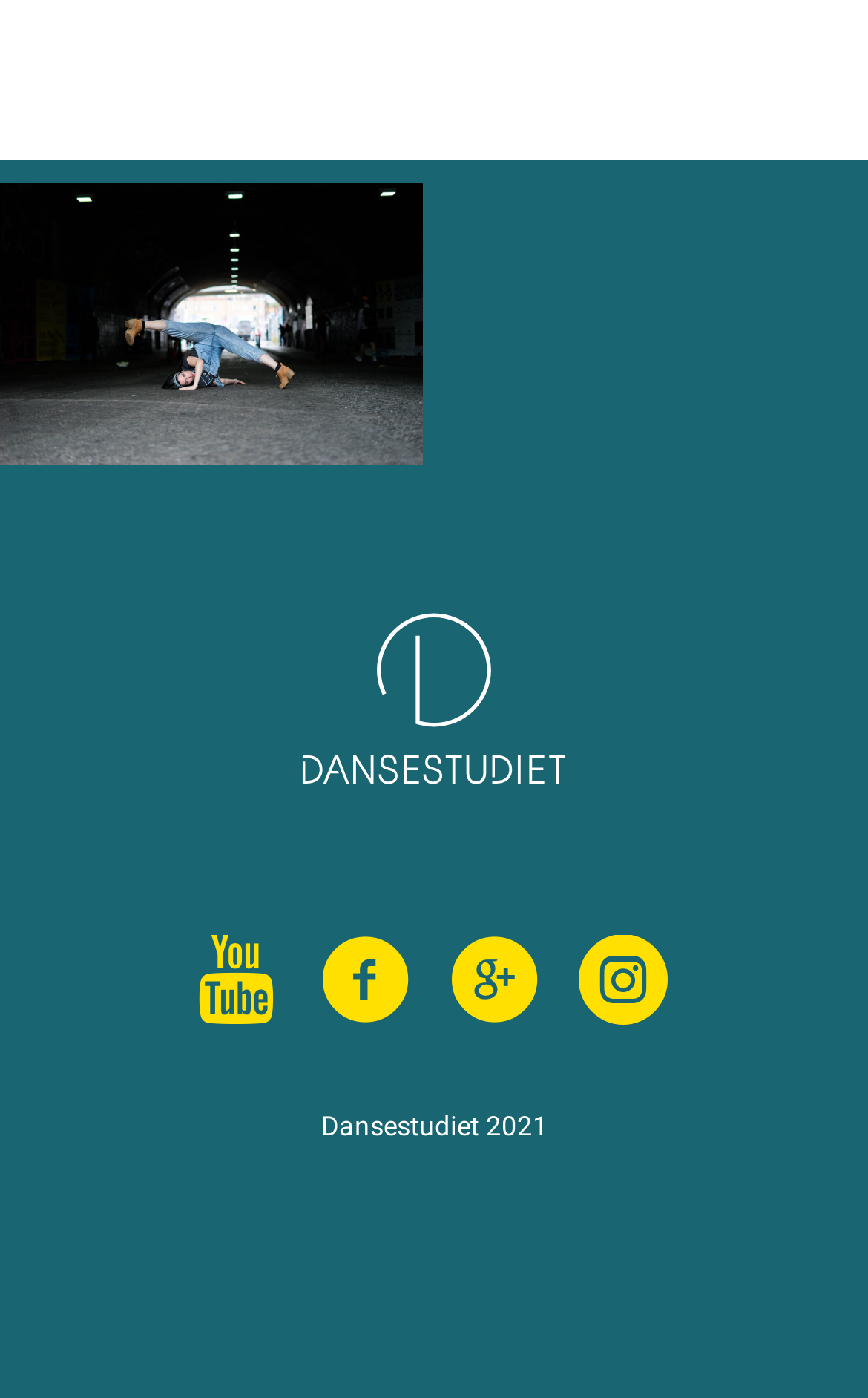Give a one-word or phrase response to the following question: What is the name of the dance studio?

Dansestudiet